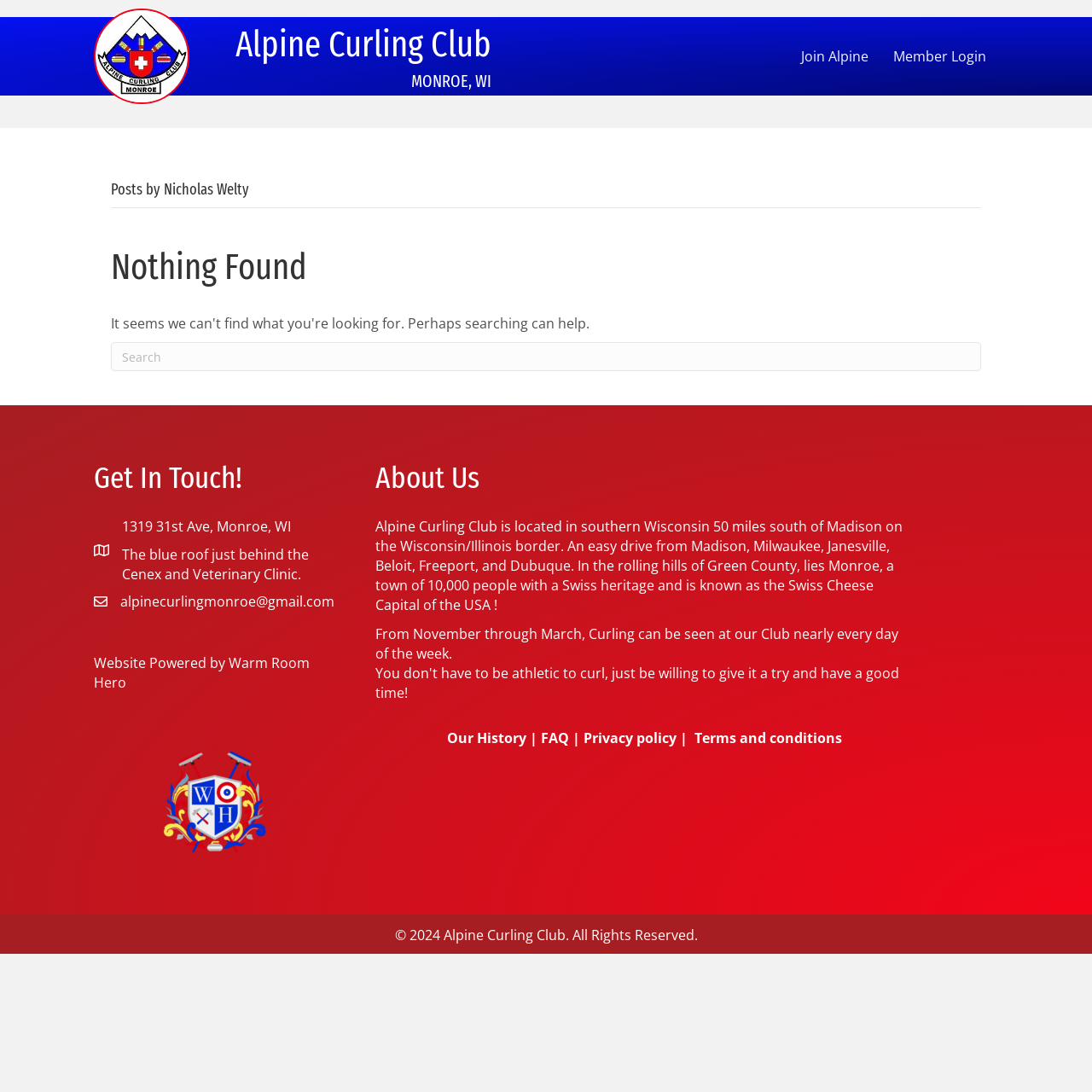Determine the bounding box for the described HTML element: "FAQ". Ensure the coordinates are four float numbers between 0 and 1 in the format [left, top, right, bottom].

[0.495, 0.667, 0.521, 0.685]